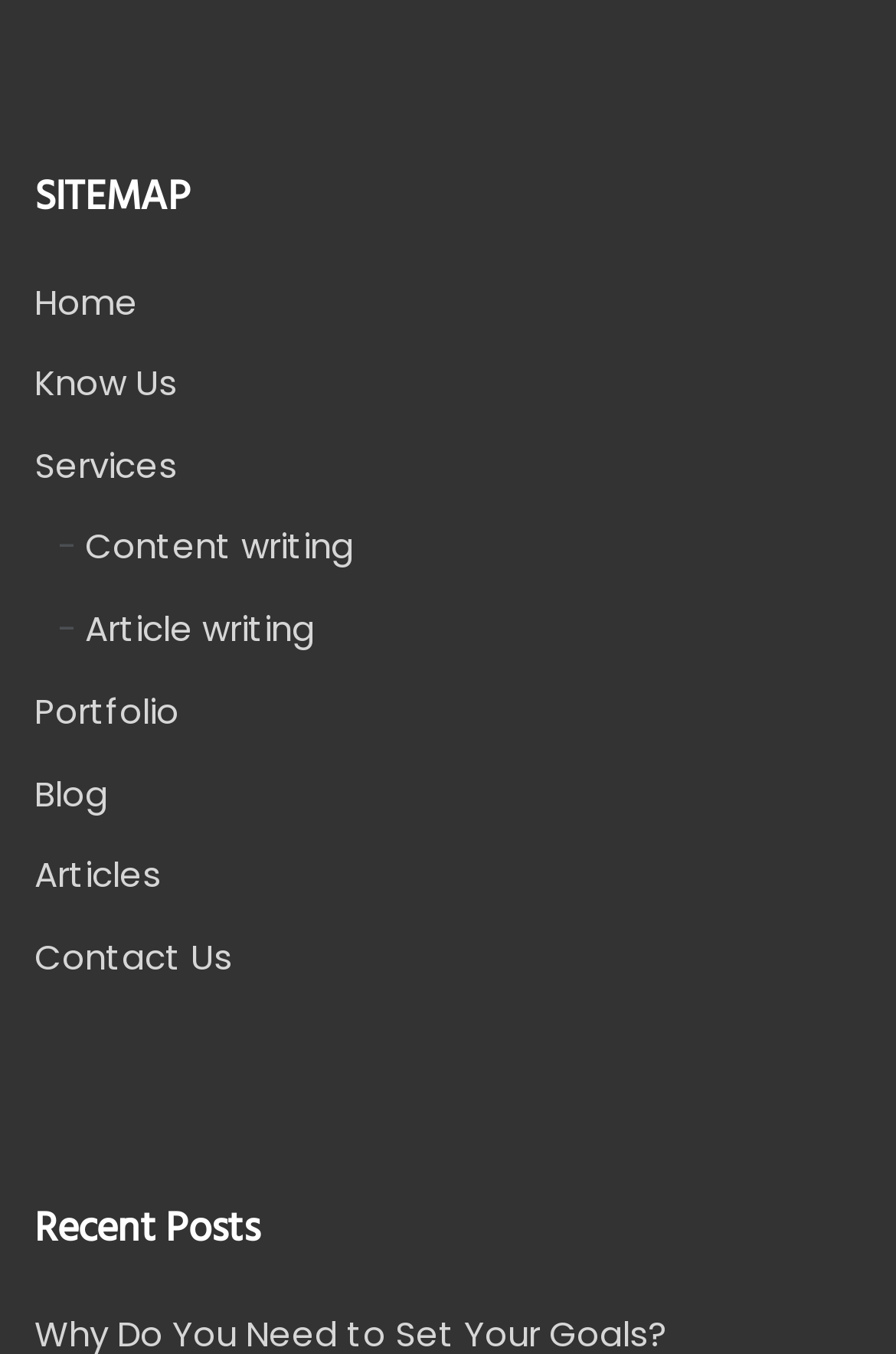Pinpoint the bounding box coordinates of the area that must be clicked to complete this instruction: "contact us".

[0.038, 0.688, 0.259, 0.724]